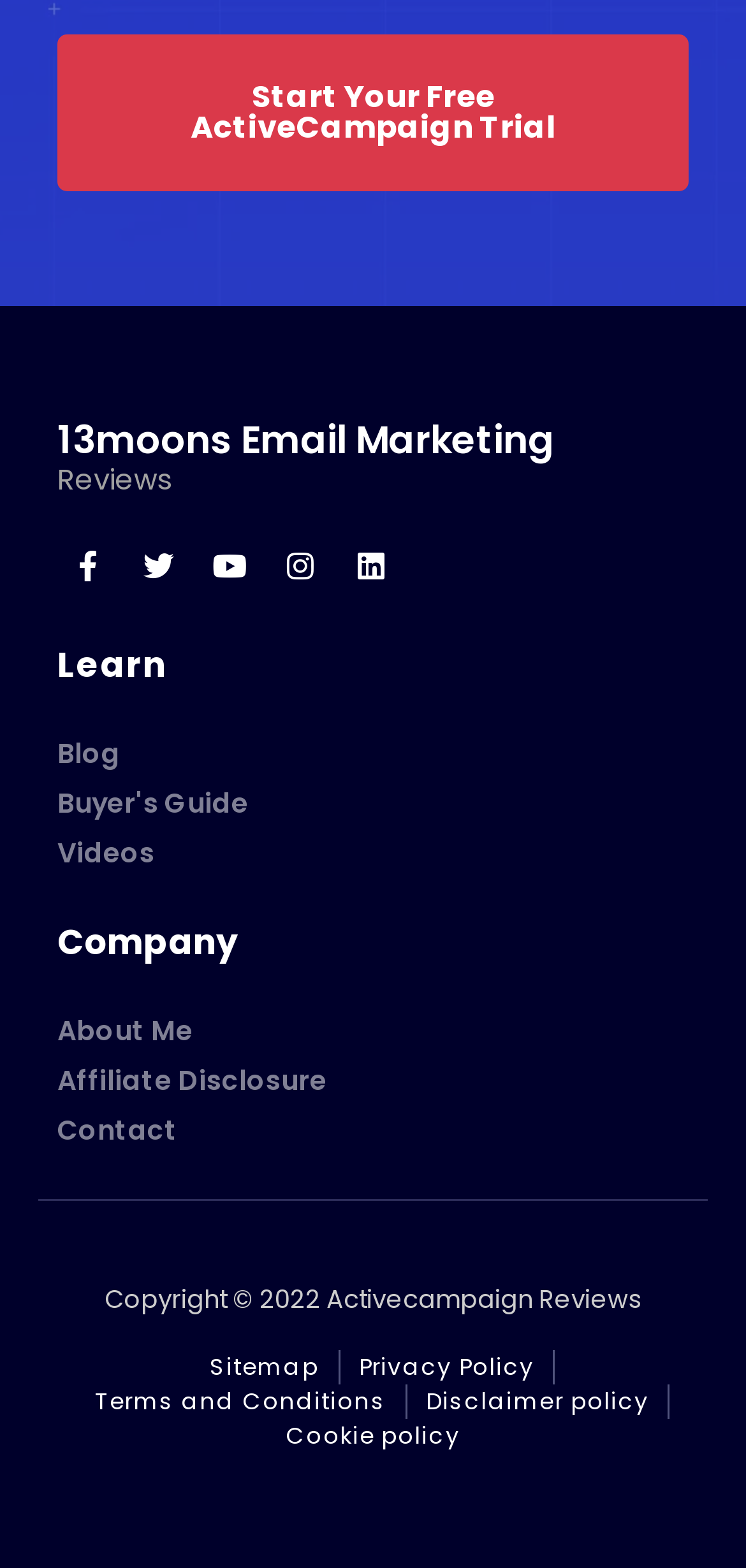Specify the bounding box coordinates of the area to click in order to execute this command: 'Learn about the company'. The coordinates should consist of four float numbers ranging from 0 to 1, and should be formatted as [left, top, right, bottom].

[0.077, 0.582, 0.923, 0.621]